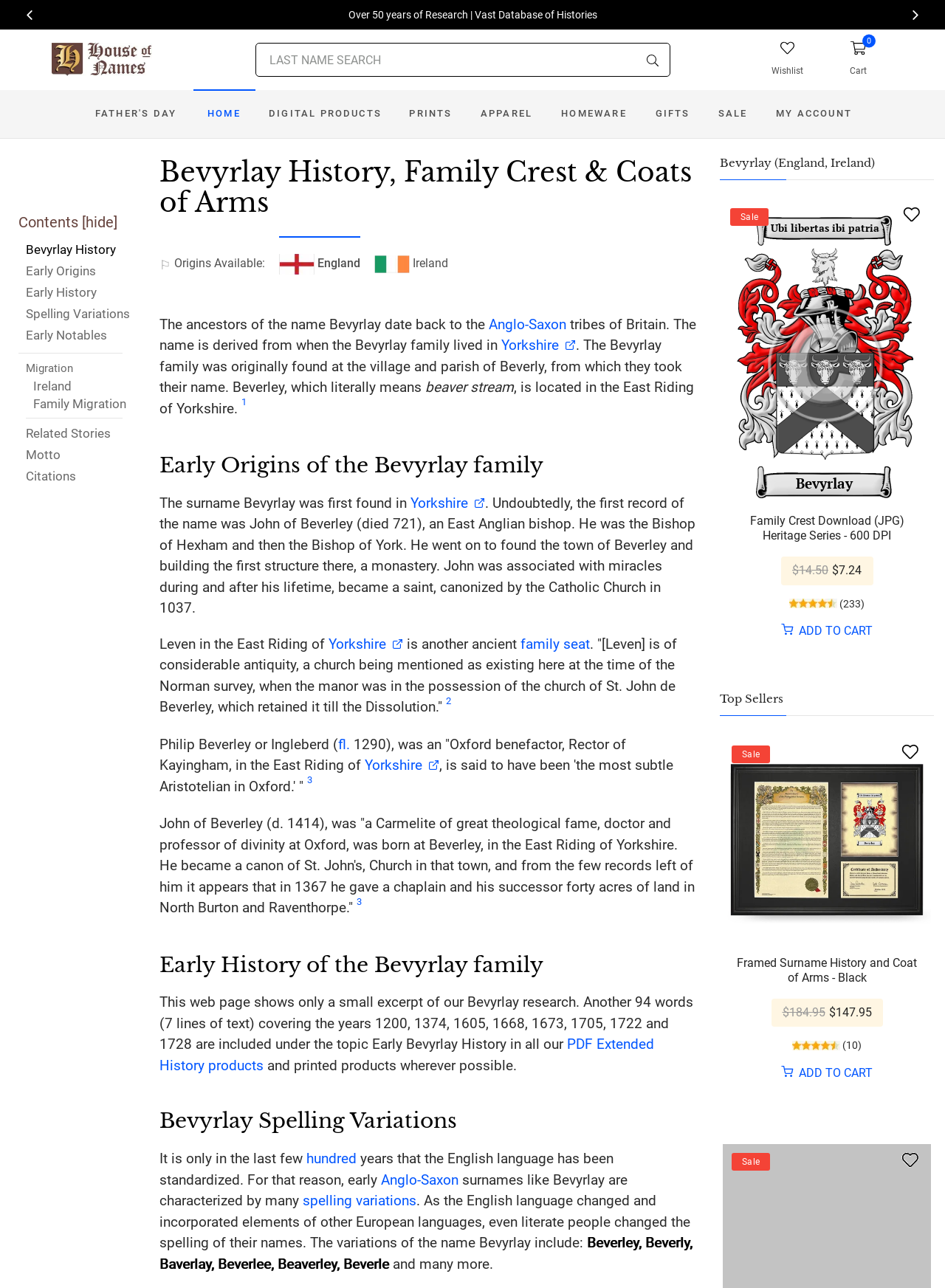Locate the bounding box coordinates of the area where you should click to accomplish the instruction: "Click on the Wishlist link".

[0.795, 0.023, 0.87, 0.07]